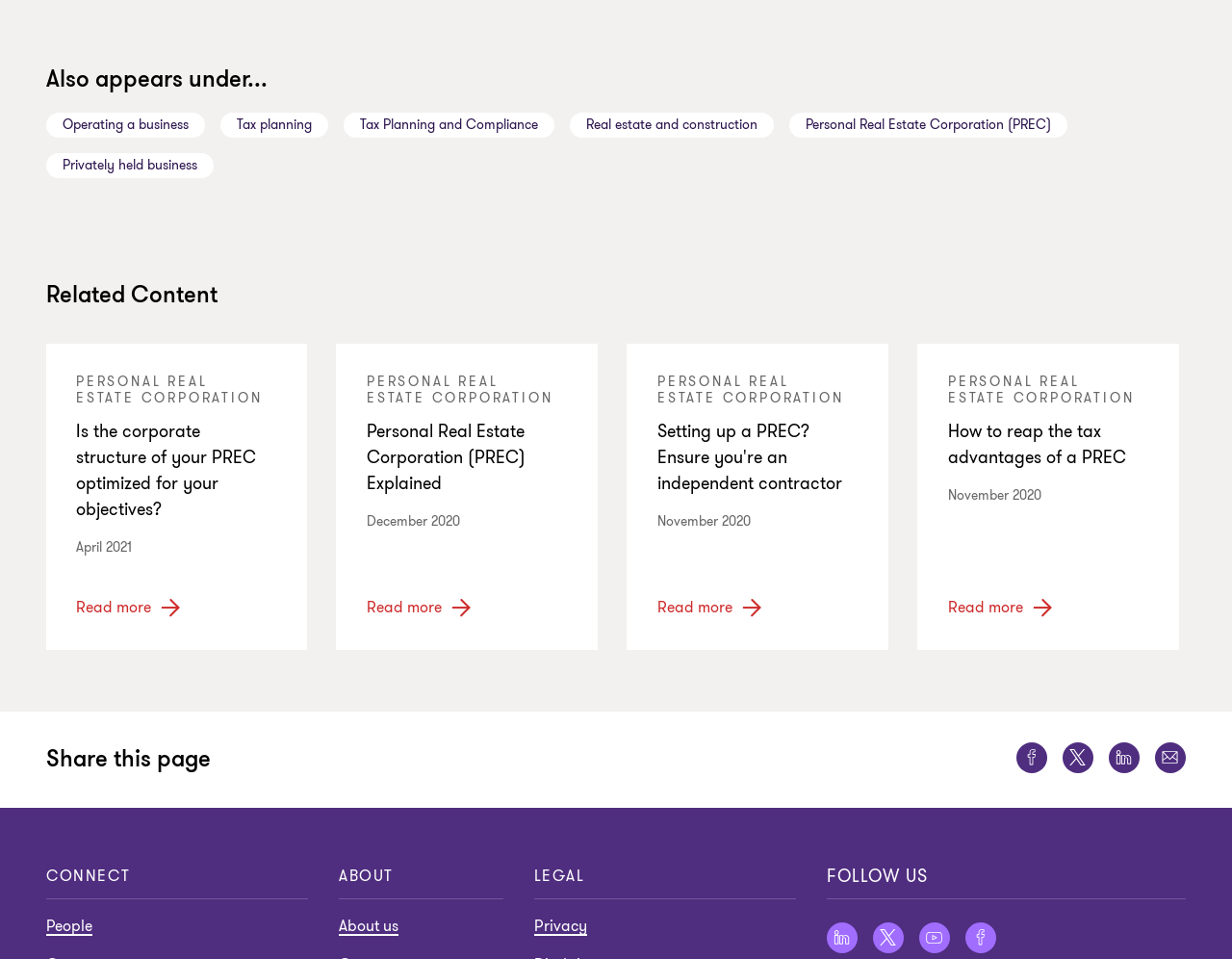Can you find the bounding box coordinates for the element to click on to achieve the instruction: "Learn about Tax planning"?

[0.179, 0.117, 0.266, 0.143]